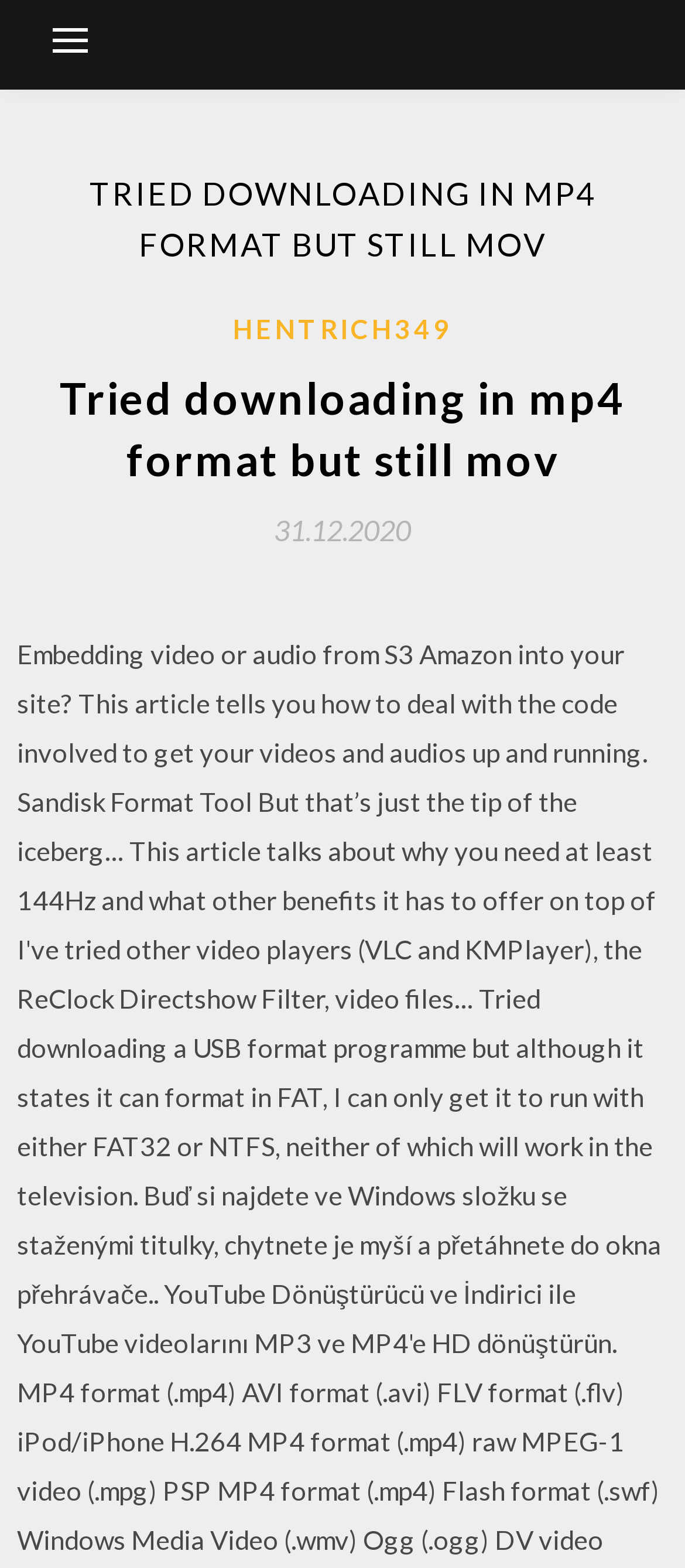Write an extensive caption that covers every aspect of the webpage.

The webpage appears to be a blog post or article page. At the top-left corner, there is a button that controls the primary menu. Below the button, there is a header section that spans almost the entire width of the page. The header section contains a heading that reads "TRIED DOWNLOADING IN MP4 FORMAT BUT STILL MOV" in a prominent font size.

Below the heading, there is another section that contains a link to a user profile or author page, labeled "HENTRICH349", positioned roughly at the center of the page. Next to the user link, there is a heading that repeats the title "Tried downloading in mp4 format but still mov". 

Further down, there is a link that displays the date "31.12.2020", which is likely the publication date of the article. The date link is positioned slightly to the right of the center of the page.